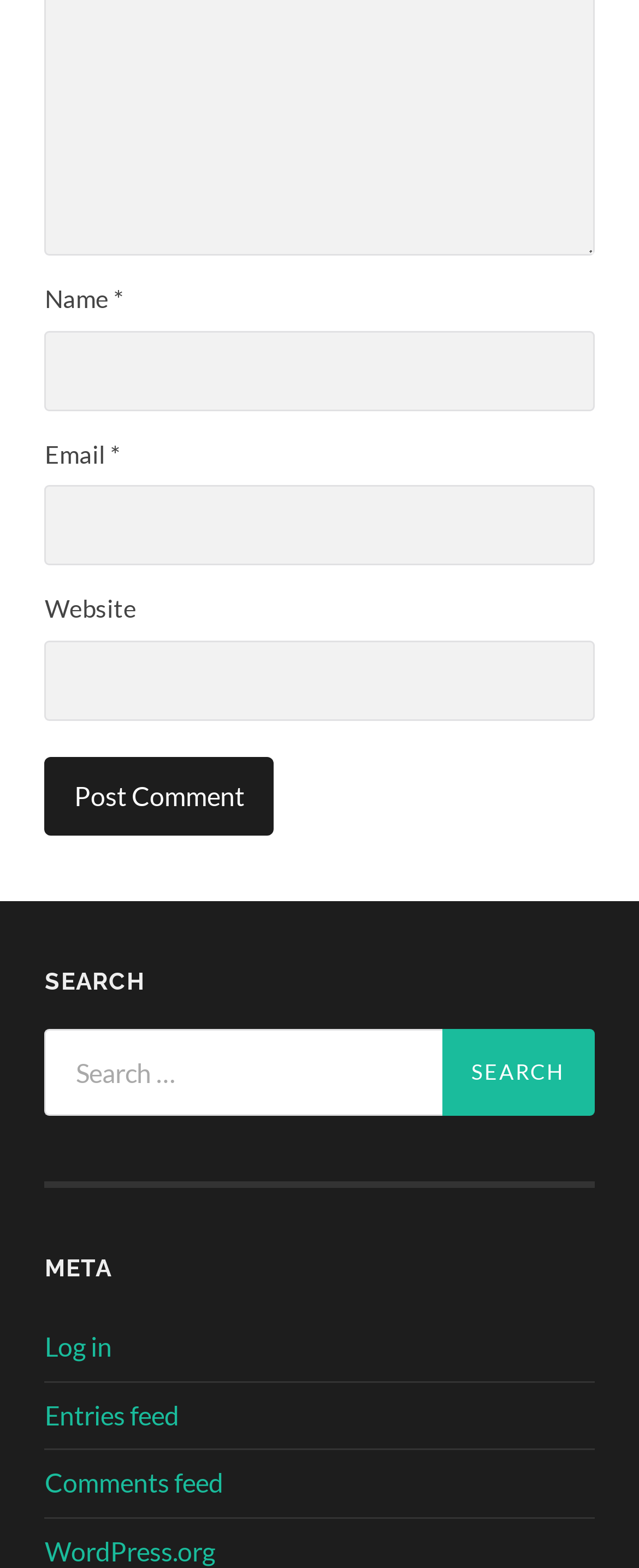Please indicate the bounding box coordinates of the element's region to be clicked to achieve the instruction: "Enter your name". Provide the coordinates as four float numbers between 0 and 1, i.e., [left, top, right, bottom].

[0.07, 0.211, 0.93, 0.262]